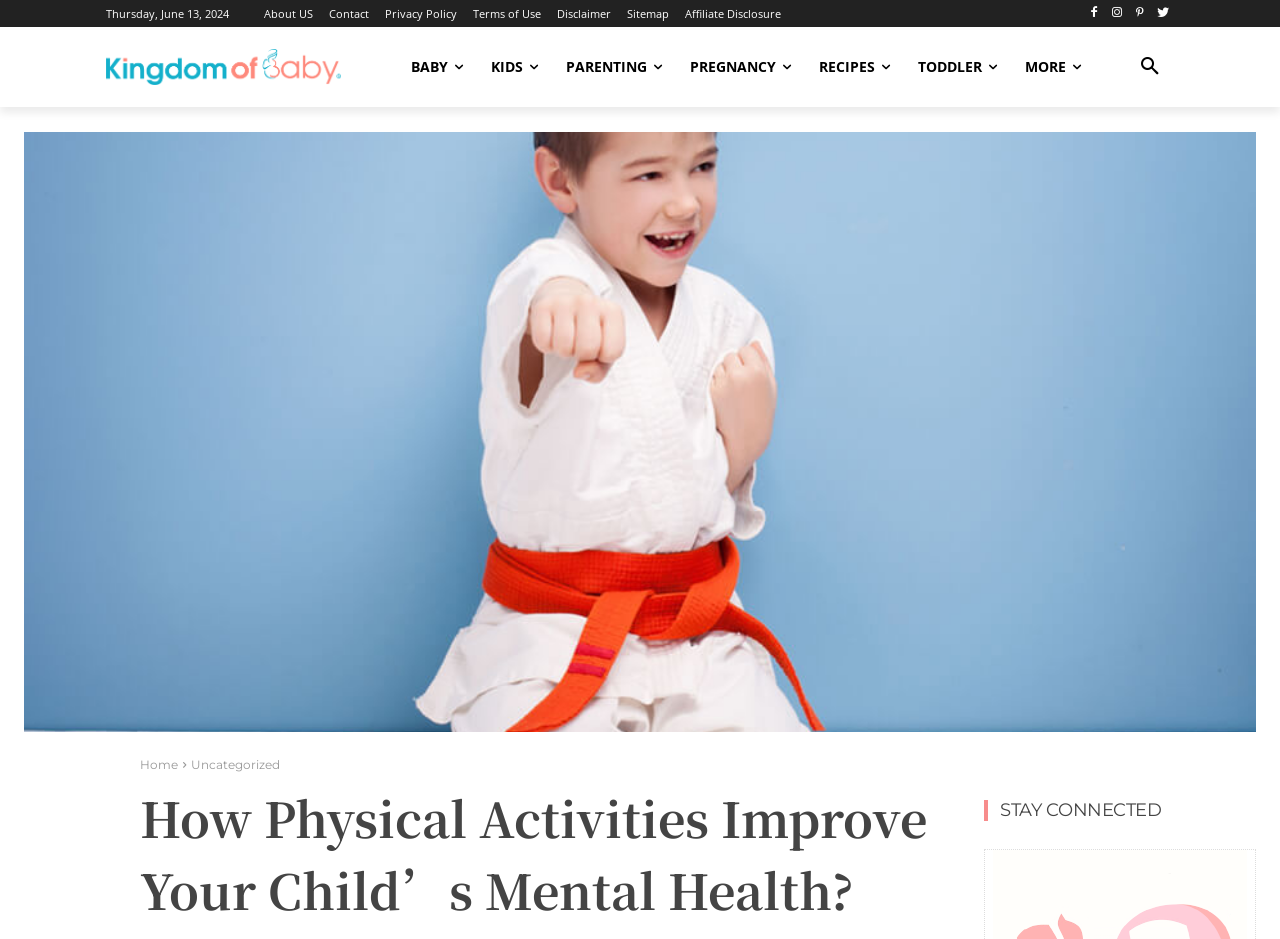Determine and generate the text content of the webpage's headline.

How Physical Activities Improve Your Child’s Mental Health?